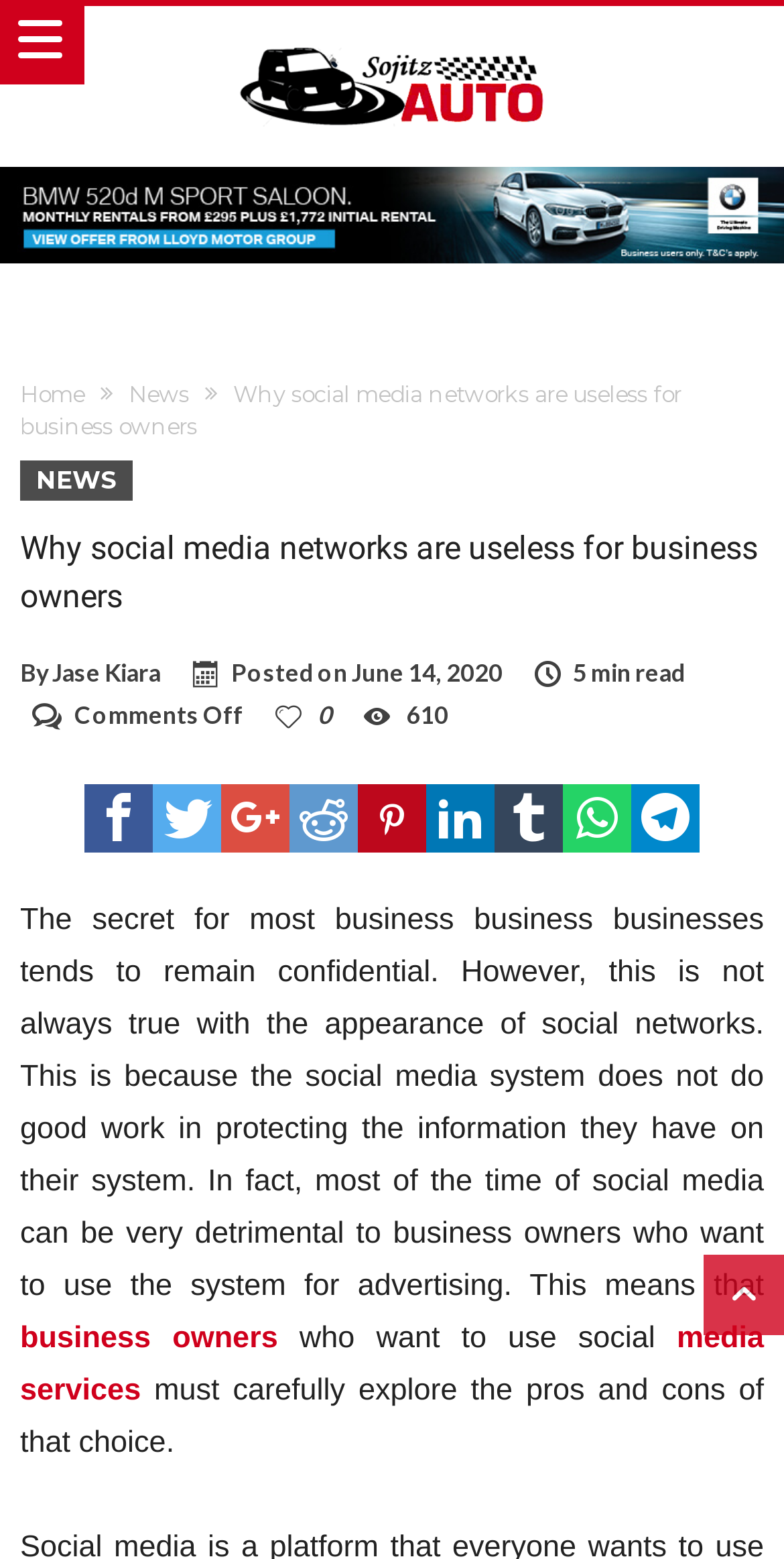What is the title of the webpage? Refer to the image and provide a one-word or short phrase answer.

Sojitz Auto – Learn How to Keep Your Car in Top Shape!